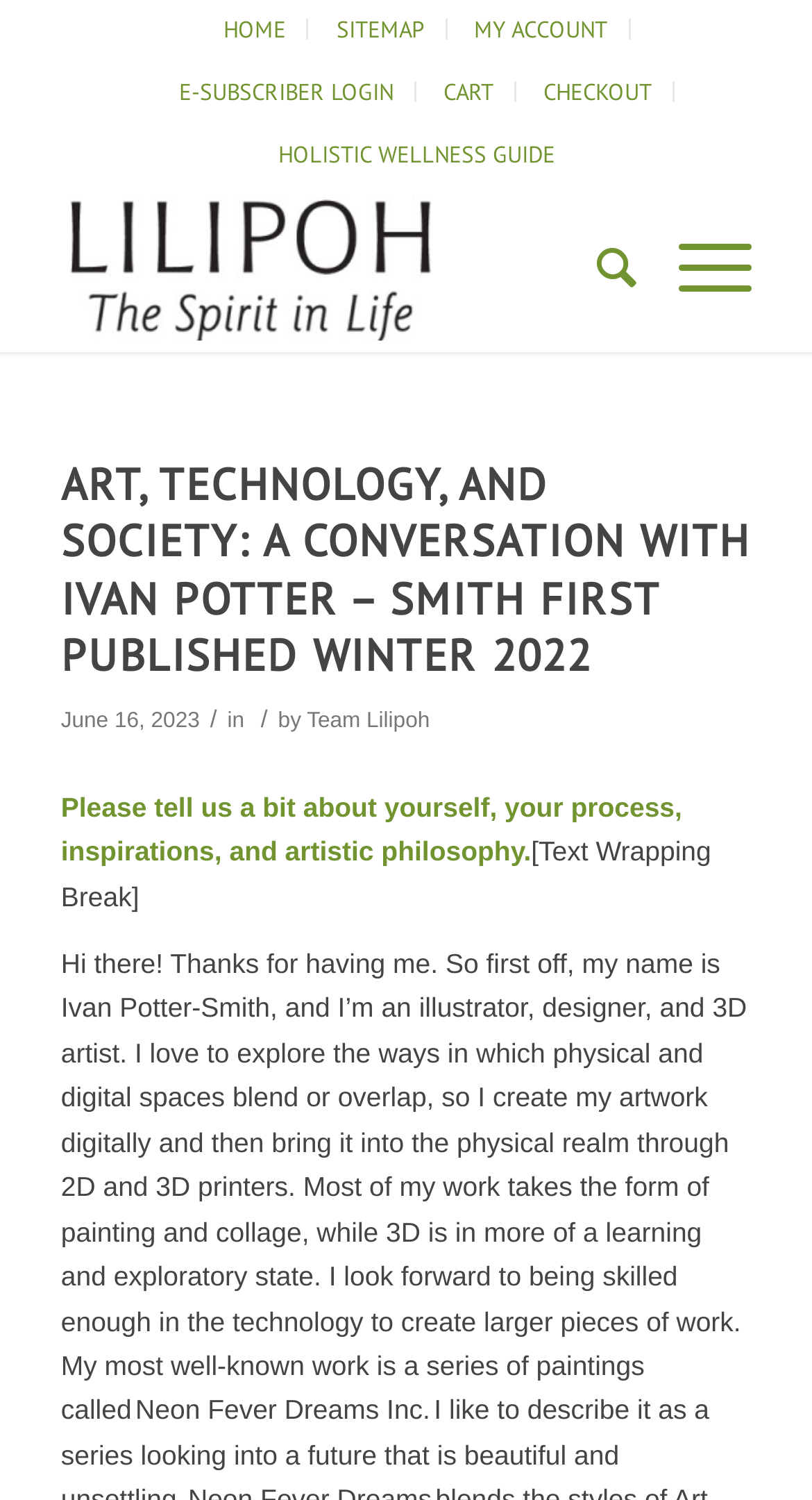Find the bounding box coordinates of the element to click in order to complete the given instruction: "Go to HOLISTIC WELLNESS GUIDE."

[0.317, 0.096, 0.709, 0.11]